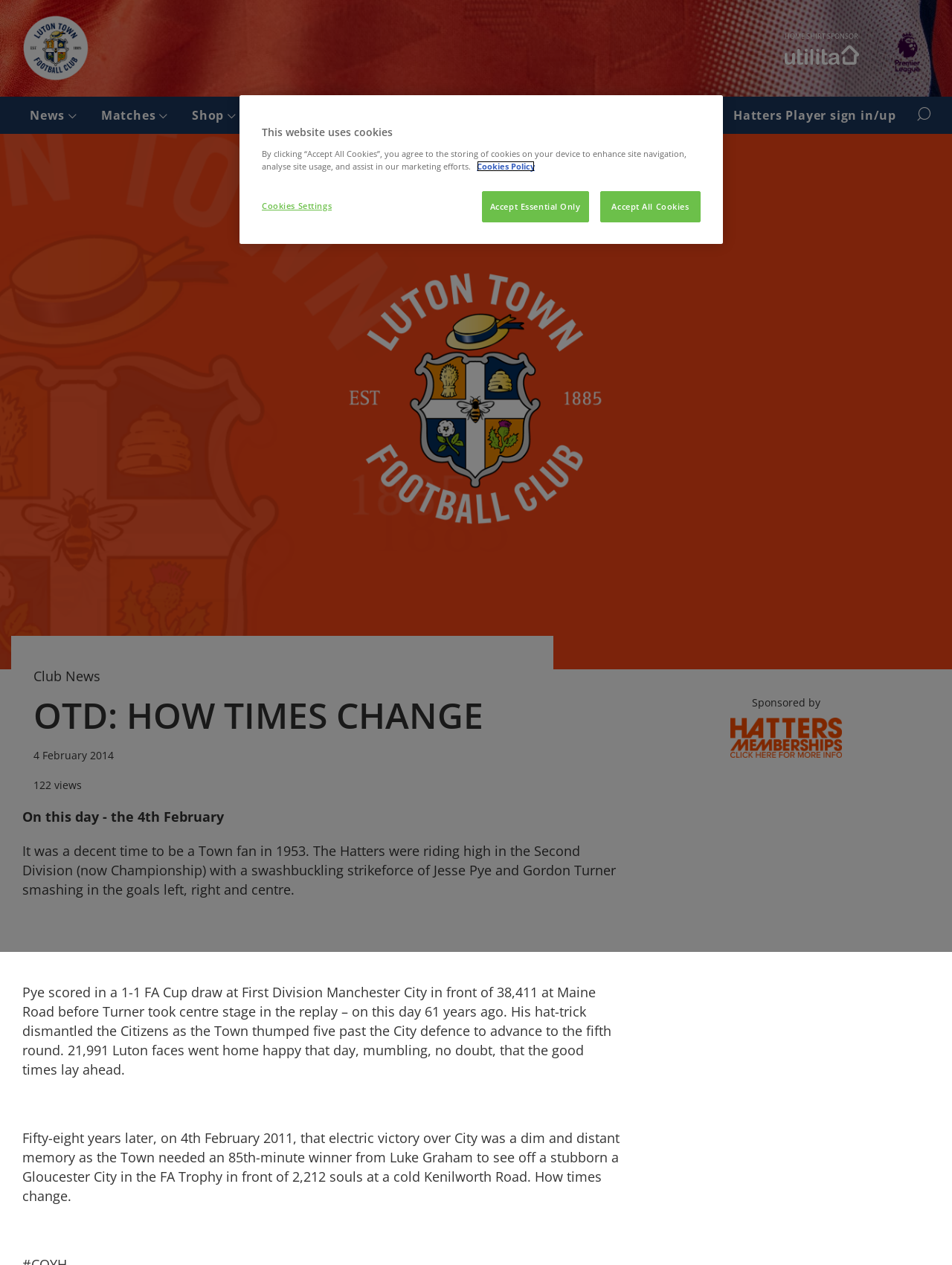Locate the bounding box coordinates of the element's region that should be clicked to carry out the following instruction: "Click the 'News bit.ly' link". The coordinates need to be four float numbers between 0 and 1, i.e., [left, top, right, bottom].

[0.674, 0.567, 0.977, 0.599]